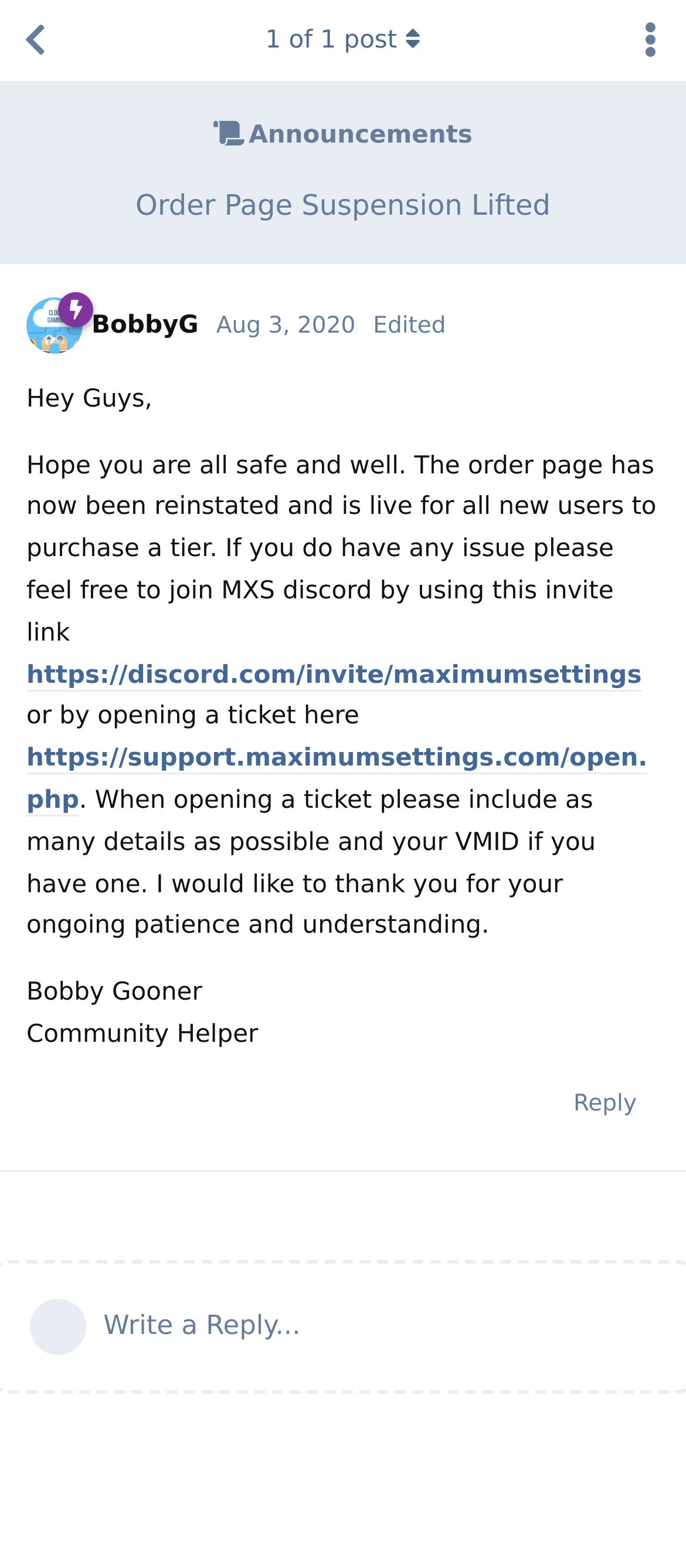Find the bounding box coordinates for the UI element whose description is: "aria-label="Back to Discussion List"". The coordinates should be four float numbers between 0 and 1, in the format [left, top, right, bottom].

[0.0, 0.0, 0.103, 0.052]